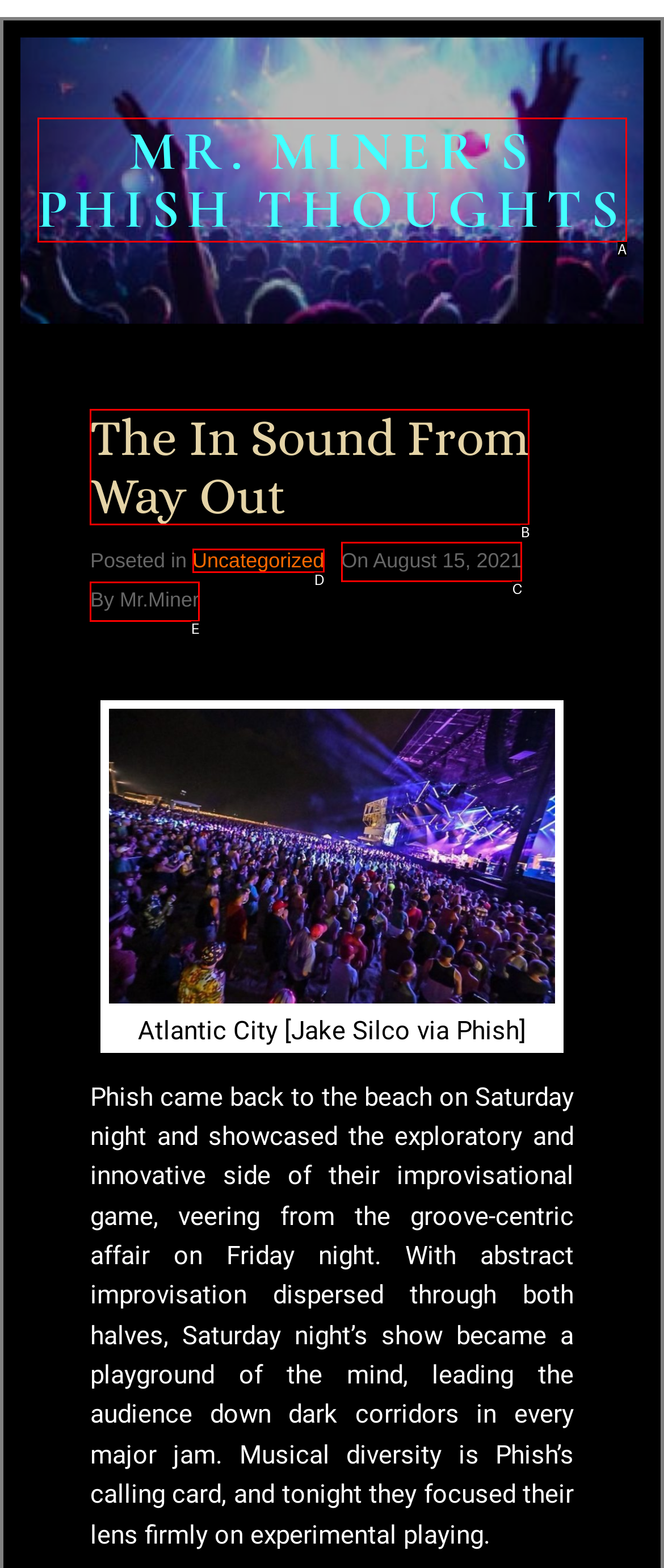Tell me which one HTML element best matches the description: On August 15, 2021
Answer with the option's letter from the given choices directly.

C